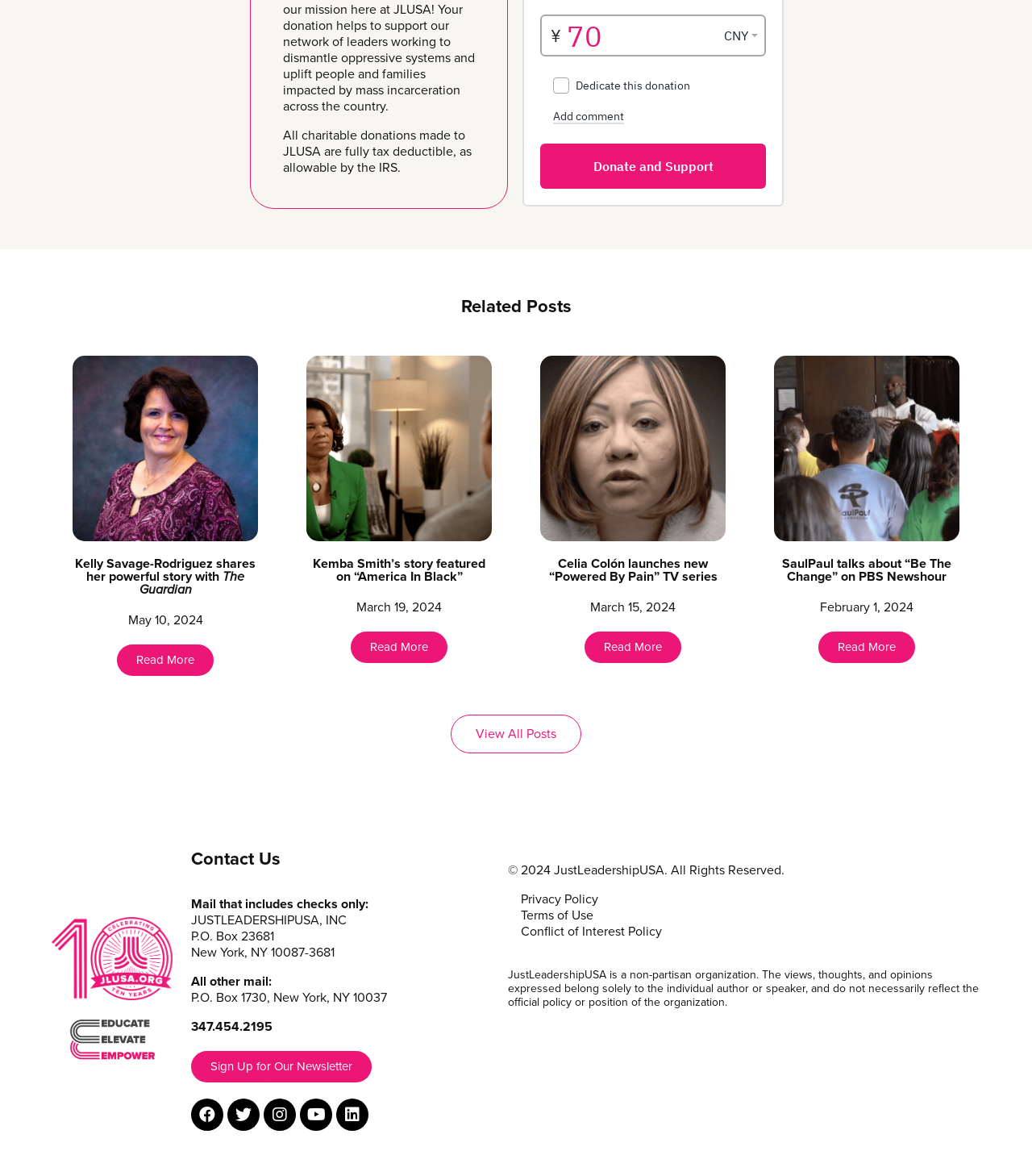Find the bounding box coordinates of the area that needs to be clicked in order to achieve the following instruction: "View all posts". The coordinates should be specified as four float numbers between 0 and 1, i.e., [left, top, right, bottom].

[0.437, 0.608, 0.563, 0.641]